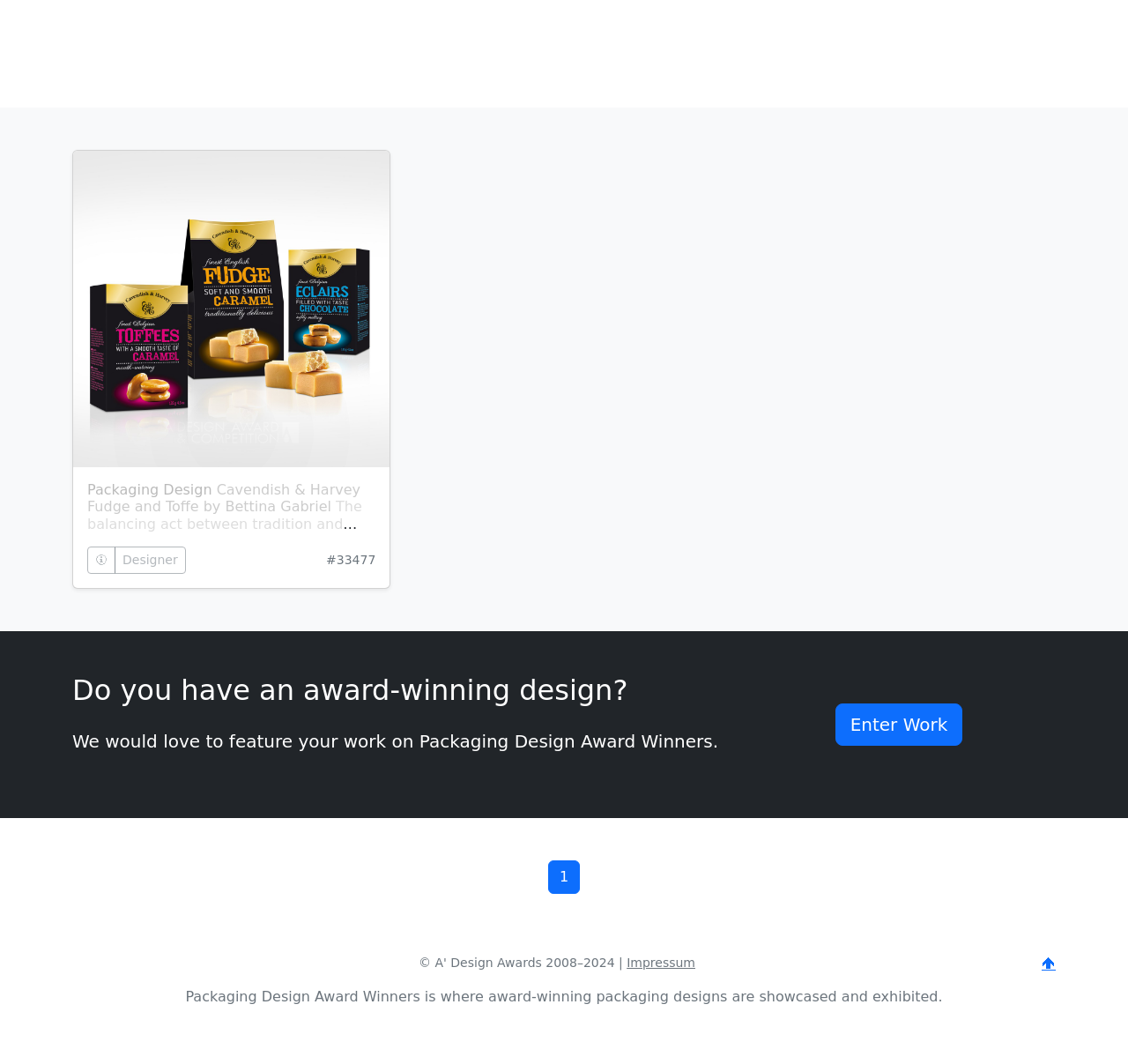Using the format (top-left x, top-left y, bottom-right x, bottom-right y), and given the element description, identify the bounding box coordinates within the screenshot: 1

[0.486, 0.809, 0.514, 0.84]